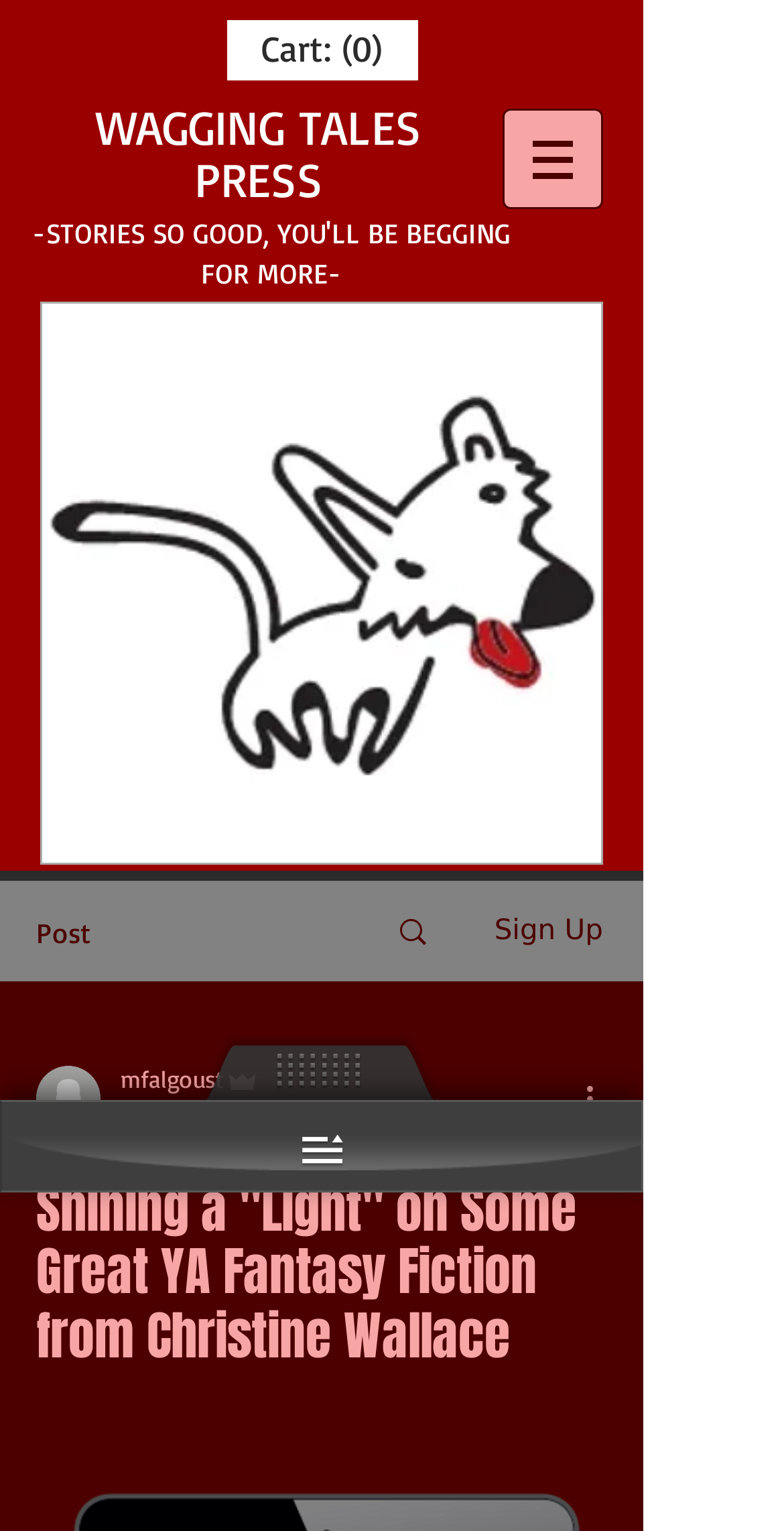Using the element description Best Camper Vans, predict the bounding box coordinates for the UI element. Provide the coordinates in (top-left x, top-left y, bottom-right x, bottom-right y) format with values ranging from 0 to 1.

None